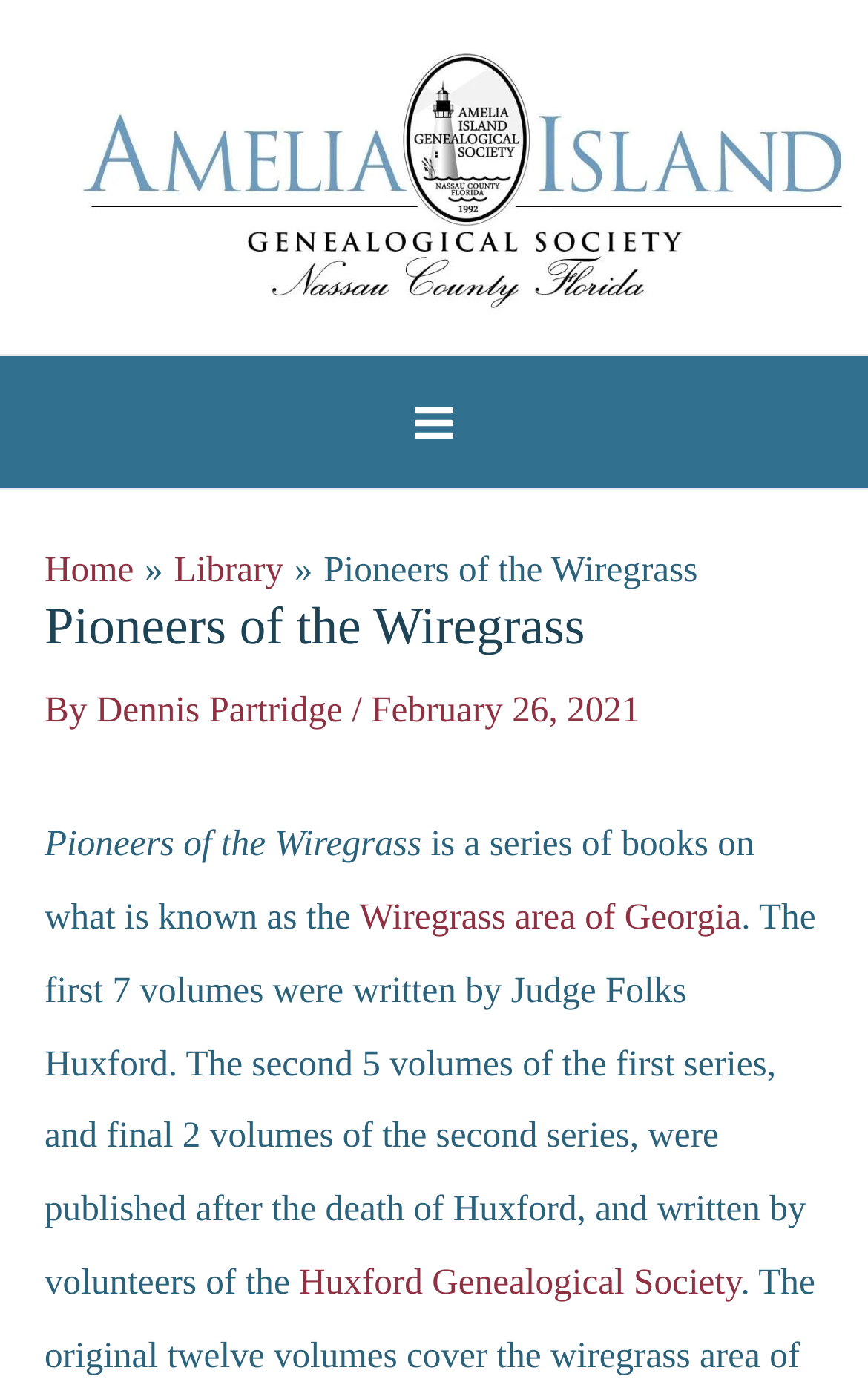Who is the author mentioned on the webpage?
Answer the question with a single word or phrase by looking at the picture.

Dennis Partridge